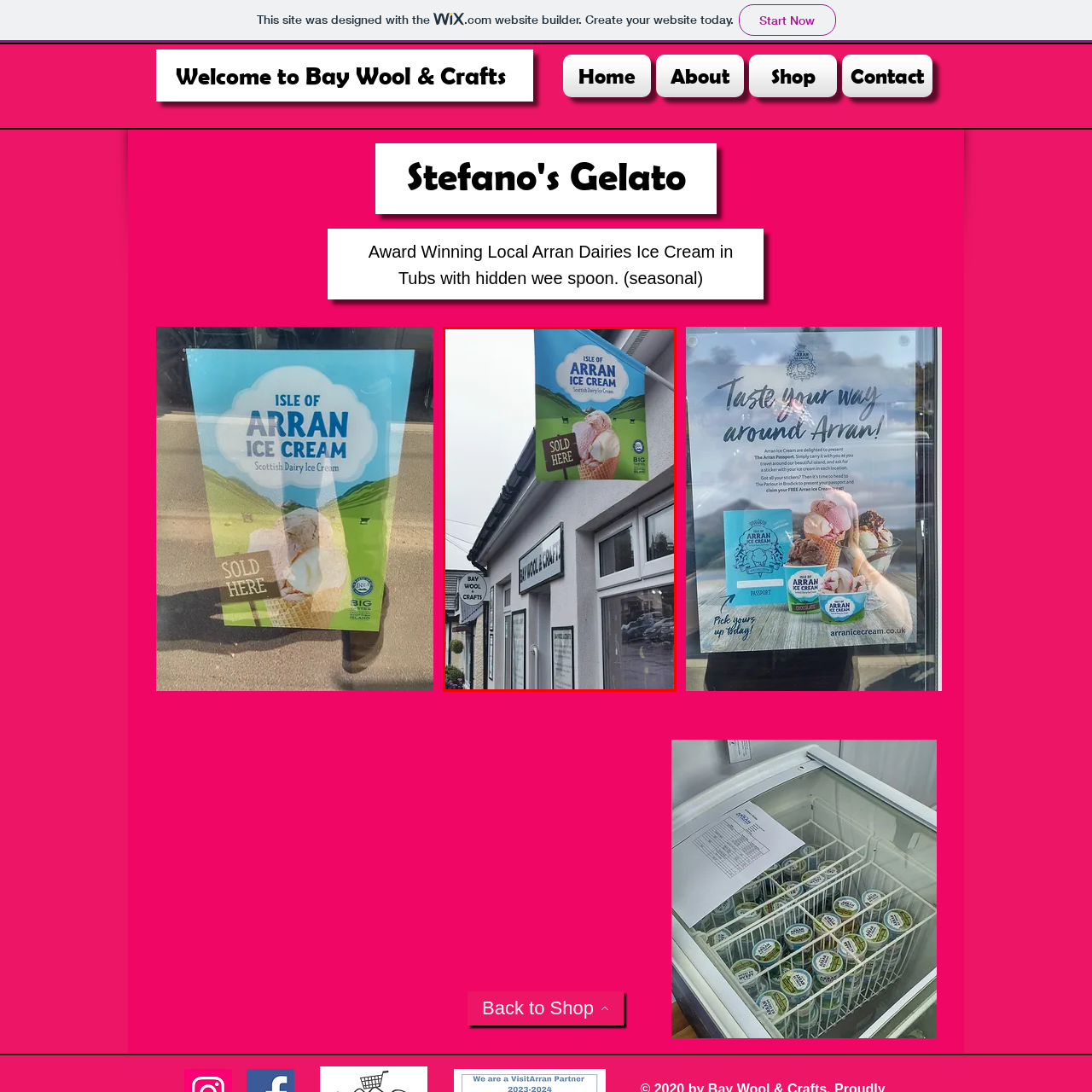Offer a detailed caption for the image that is surrounded by the red border.

The image features a charming storefront showcasing a sign for "Isle of Arran Ice Cream," prominently displaying enticing ice cream in a cone. The sign highlights the locally-made ice cream with the words "SOLD HERE," indicating that this delightful treat is available at this location. Above the awning, the vibrant colors of the flag featuring green hills in the background add a scenic touch, suggesting the picturesque surroundings of this coastal area. The building itself reflects a quaint, inviting aesthetic, with large windows that hint at the offerings inside. The signage for "Bay Wool & Crafts" next to the ice cream sign emphasizes the local craftsmanship available, making this spot a must-visit for both ice cream lovers and fans of handmade goods.